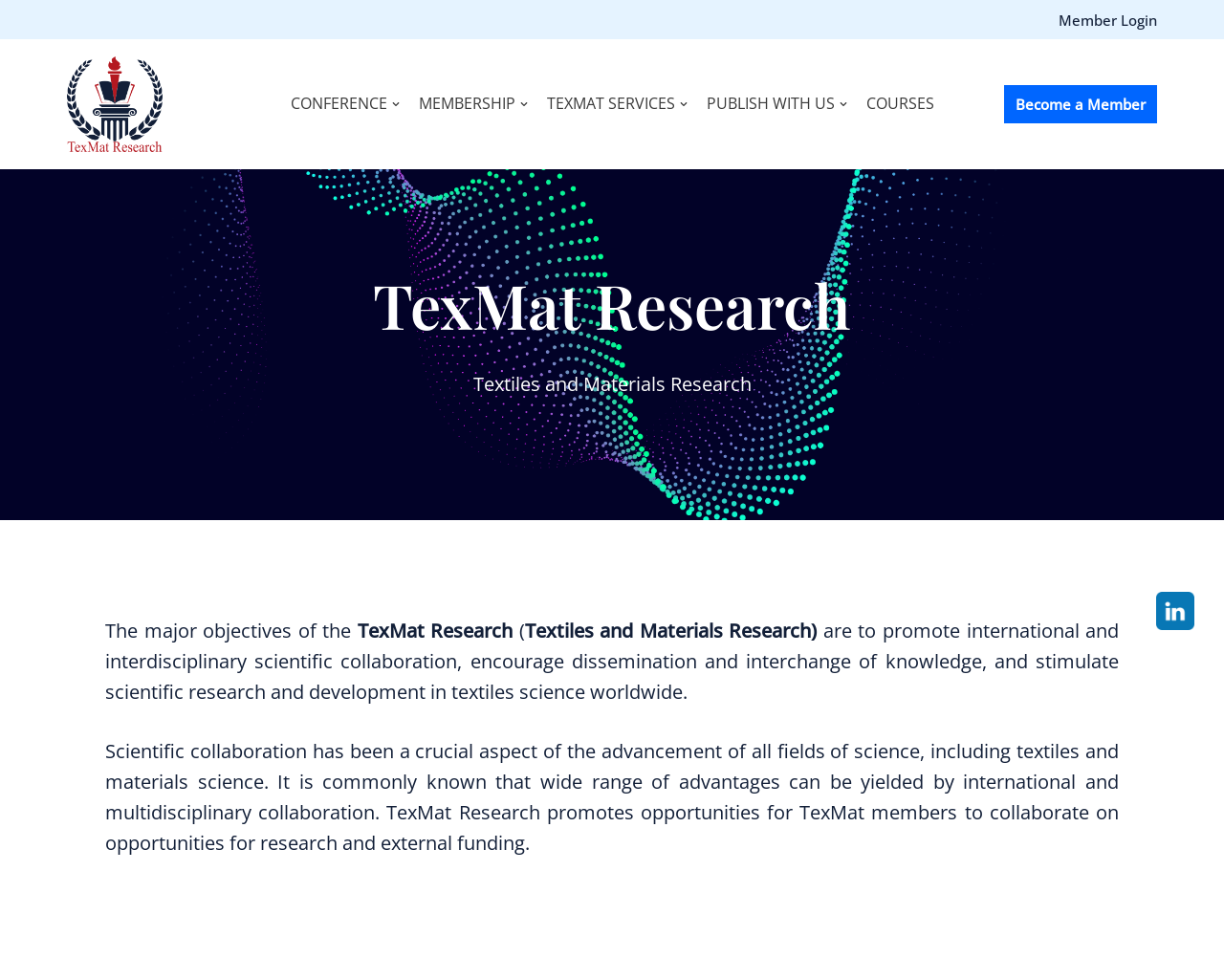Specify the bounding box coordinates of the area to click in order to follow the given instruction: "Explore CONFERENCE options."

[0.237, 0.094, 0.326, 0.119]